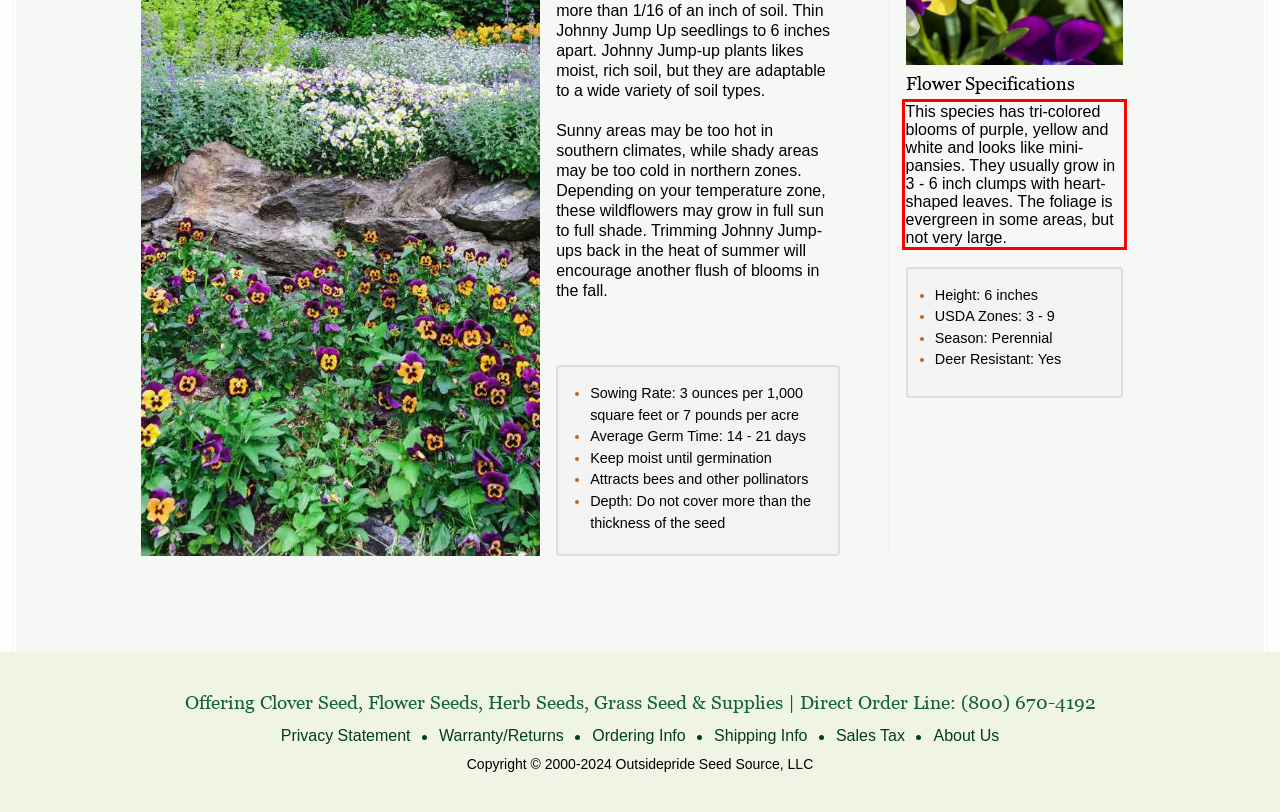Perform OCR on the text inside the red-bordered box in the provided screenshot and output the content.

This species has tri-colored blooms of purple, yellow and white and looks like mini-pansies. They usually grow in 3 - 6 inch clumps with heart-shaped leaves. The foliage is evergreen in some areas, but not very large.